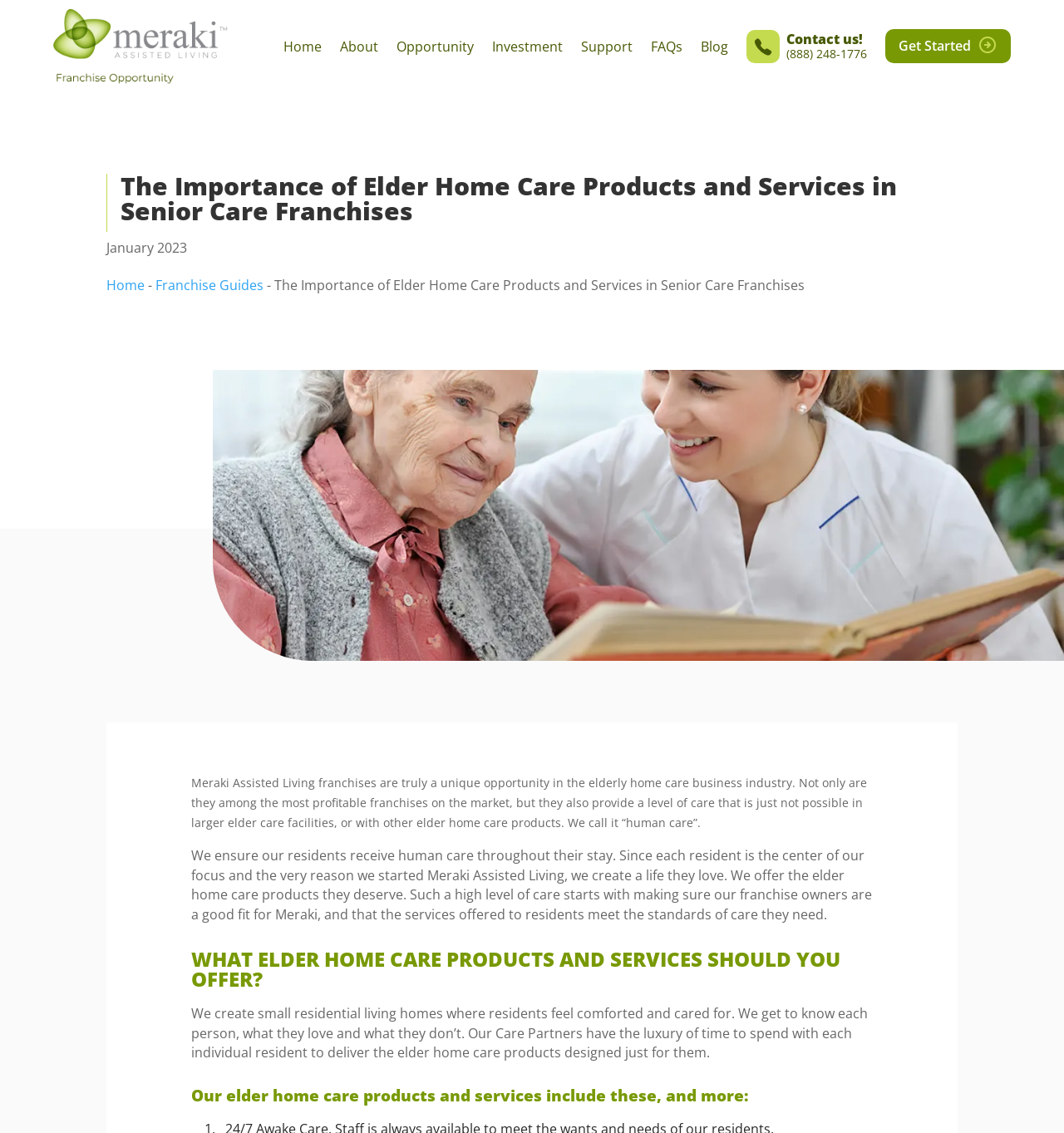Indicate the bounding box coordinates of the element that must be clicked to execute the instruction: "Click the 'Get Started' button". The coordinates should be given as four float numbers between 0 and 1, i.e., [left, top, right, bottom].

[0.832, 0.026, 0.95, 0.056]